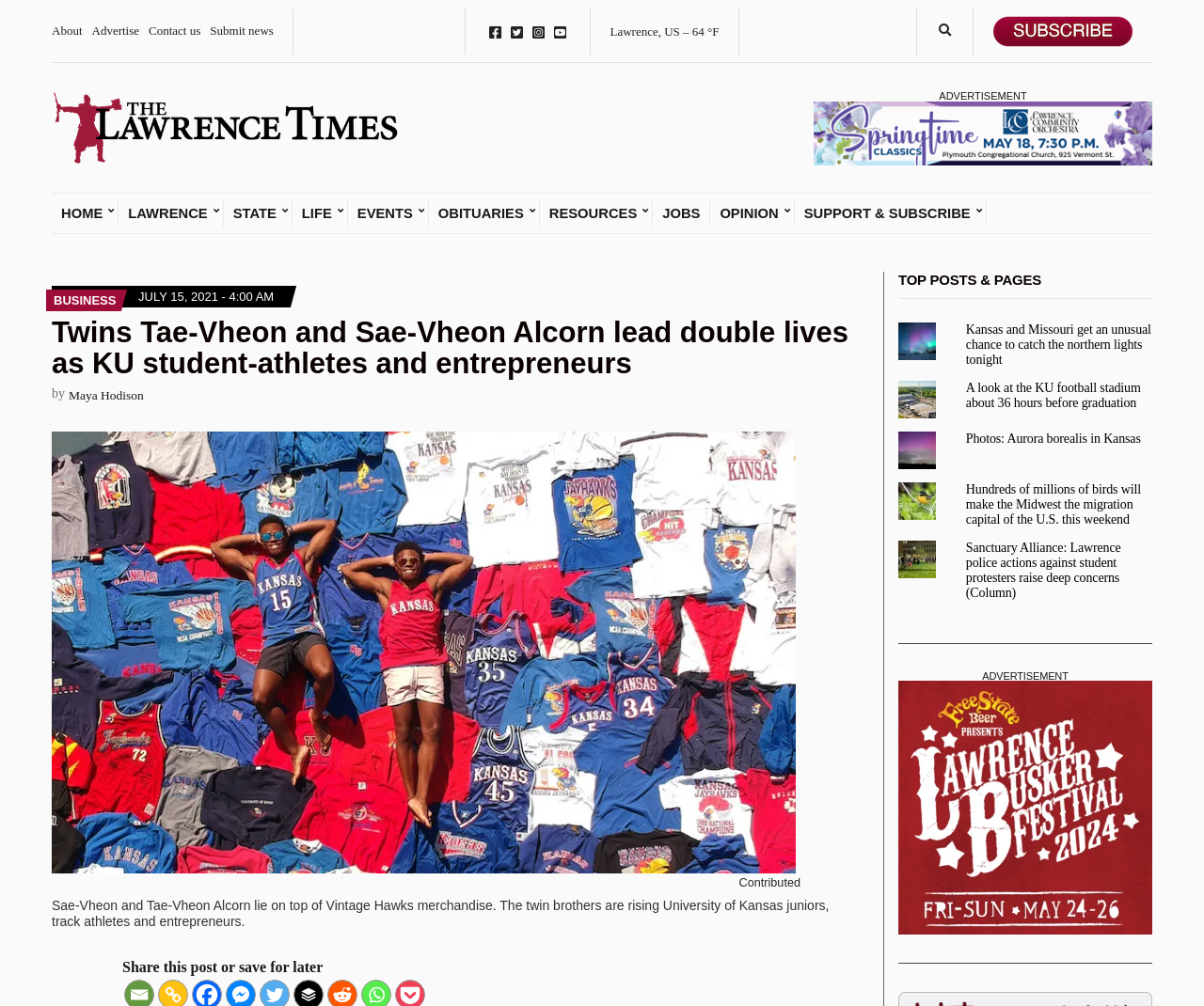Find the bounding box coordinates for the area that should be clicked to accomplish the instruction: "Read the article about Lawrence Community Orchestra springtime primo 2024".

[0.676, 0.124, 0.957, 0.139]